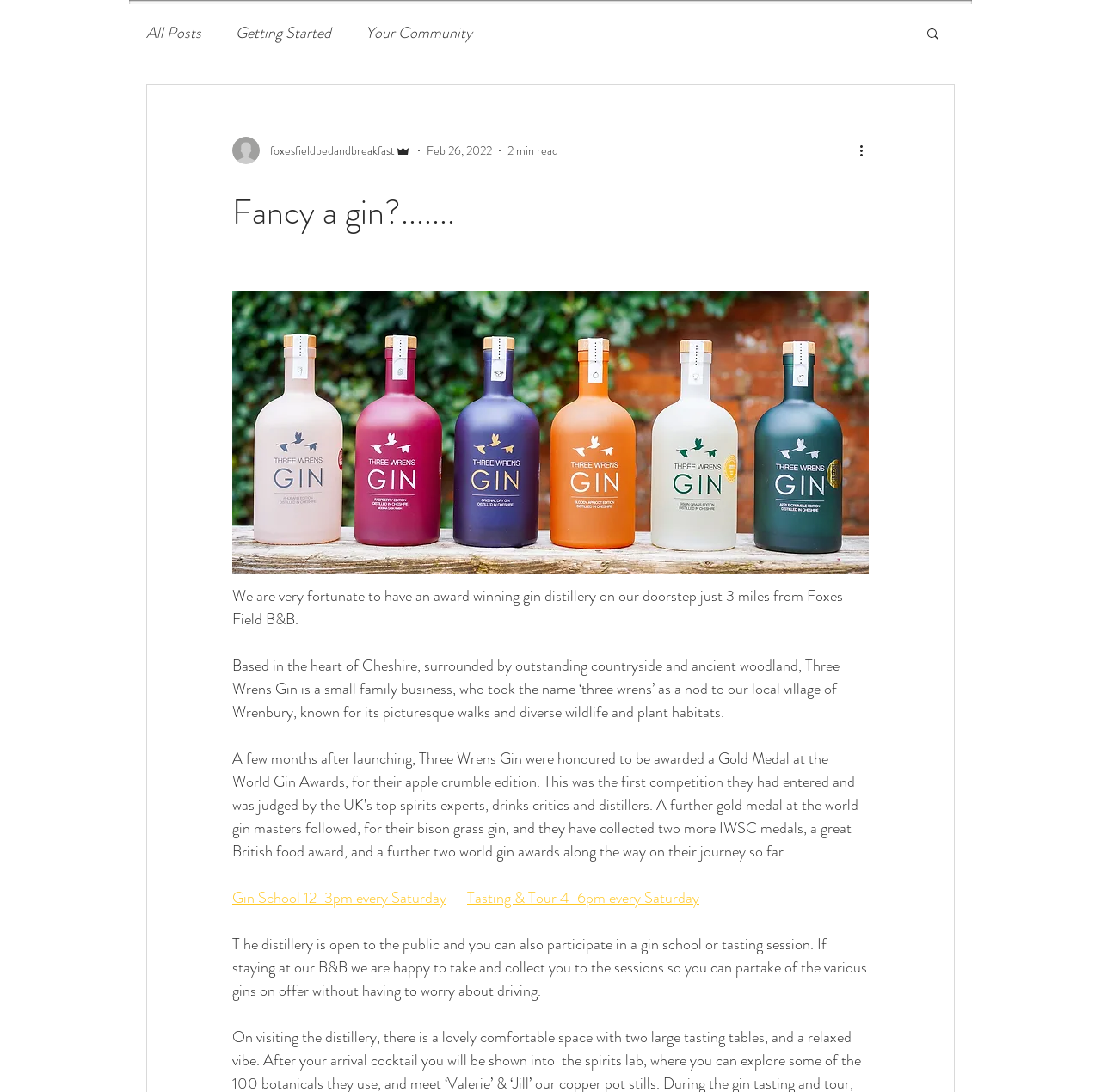Given the element description, predict the bounding box coordinates in the format (top-left x, top-left y, bottom-right x, bottom-right y), using floating point numbers between 0 and 1: foxesfieldbedandbreakfast

[0.211, 0.125, 0.373, 0.15]